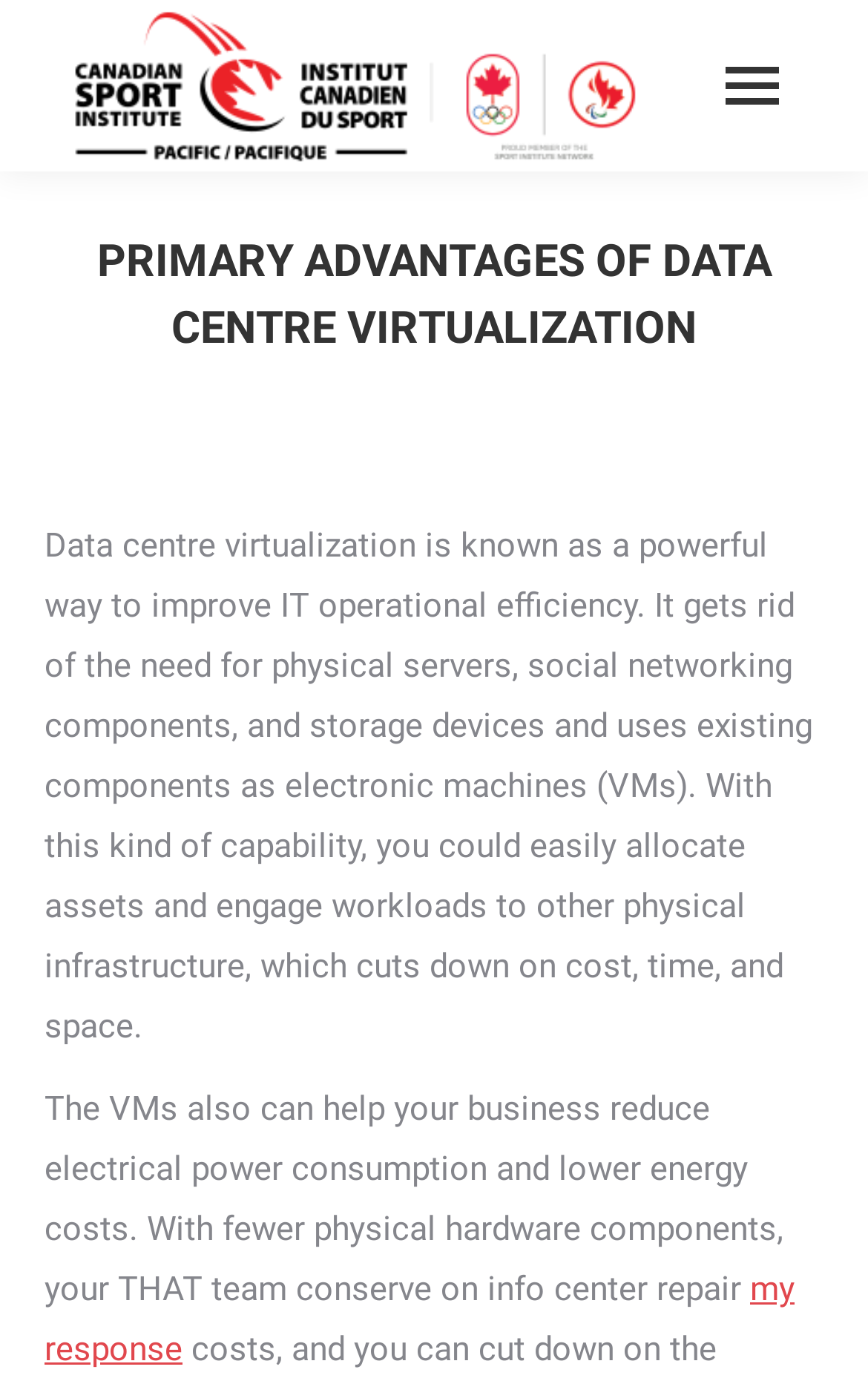What is the purpose of the link 'my response'?
Look at the screenshot and give a one-word or phrase answer.

Unknown